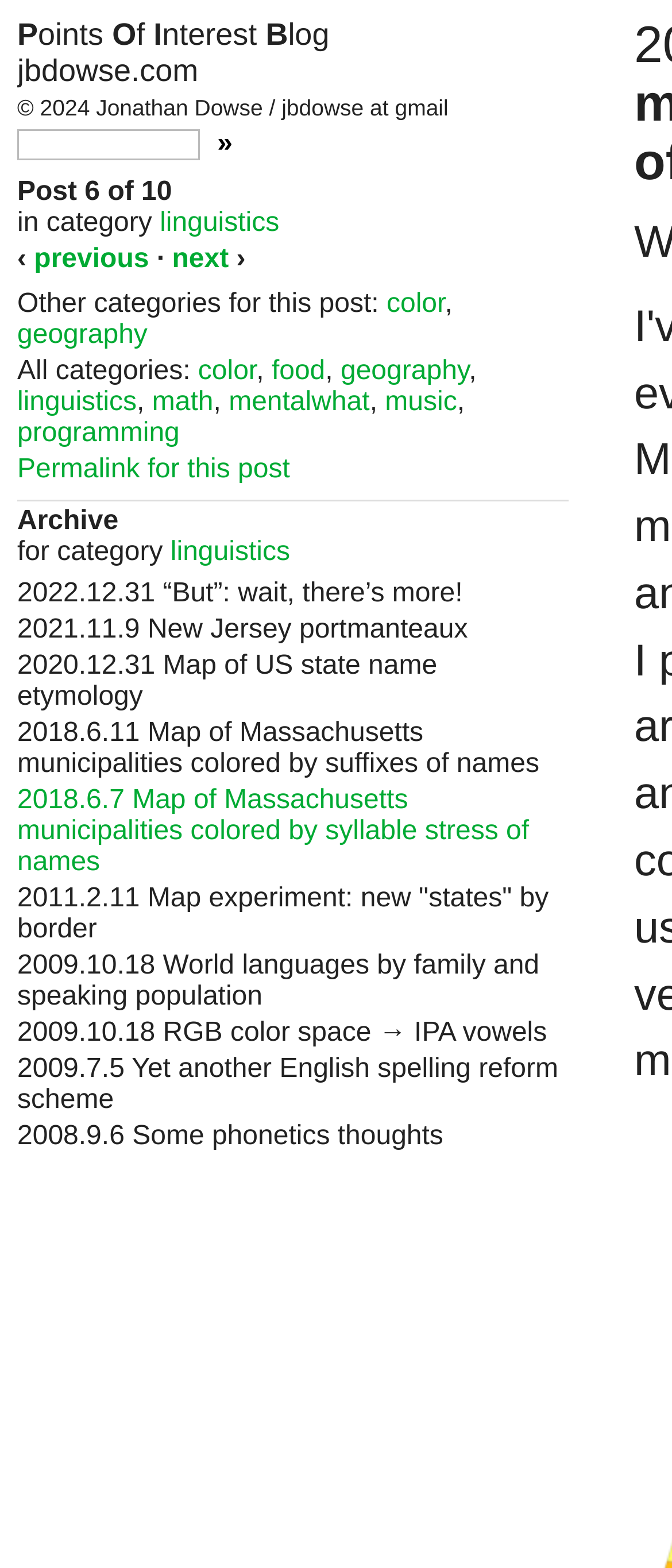Using the element description: "2008.9.6 Some phonetics thoughts", determine the bounding box coordinates for the specified UI element. The coordinates should be four float numbers between 0 and 1, [left, top, right, bottom].

[0.026, 0.715, 0.66, 0.734]